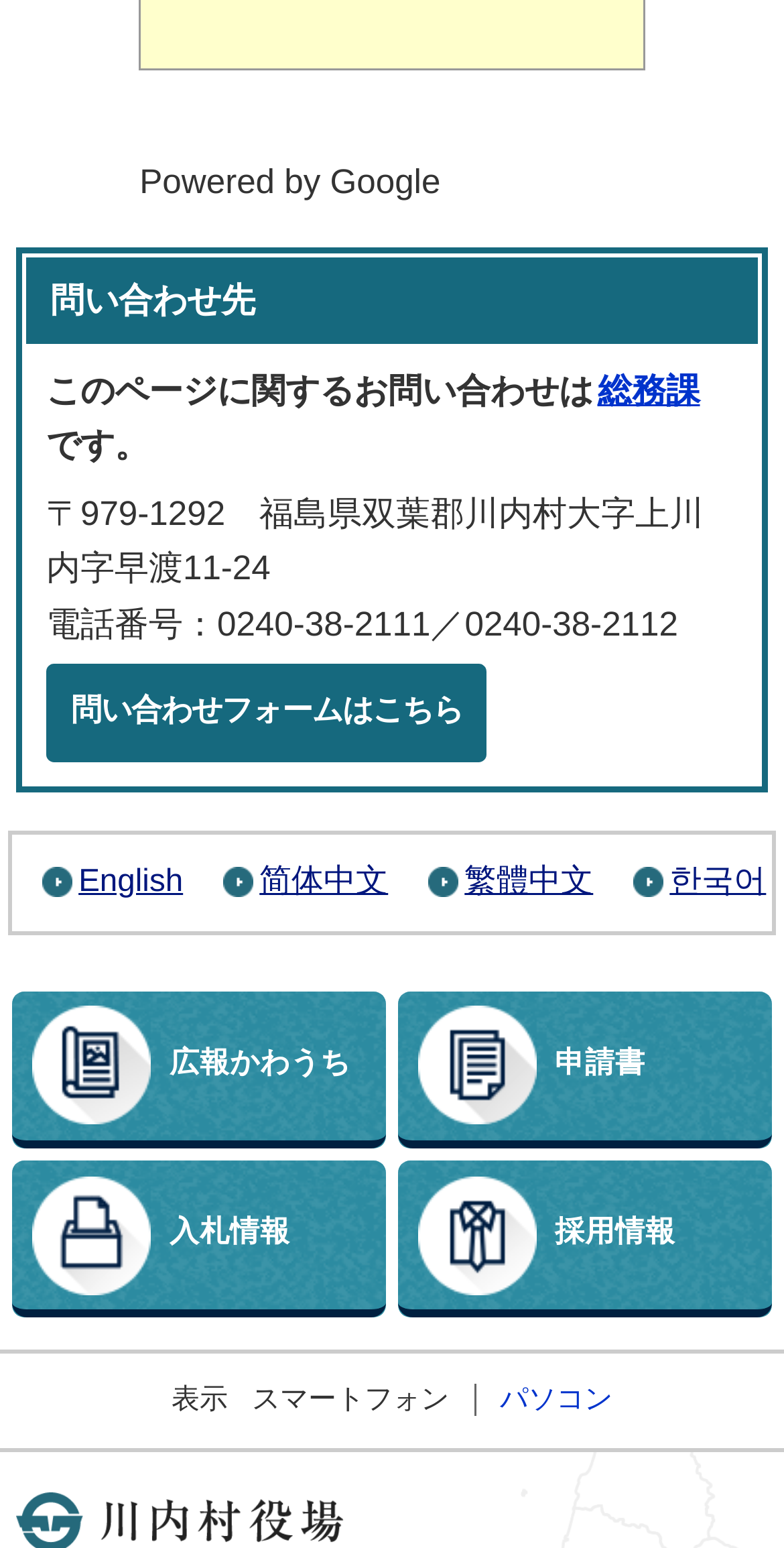What is the department in charge of inquiries?
Respond to the question with a single word or phrase according to the image.

総務課